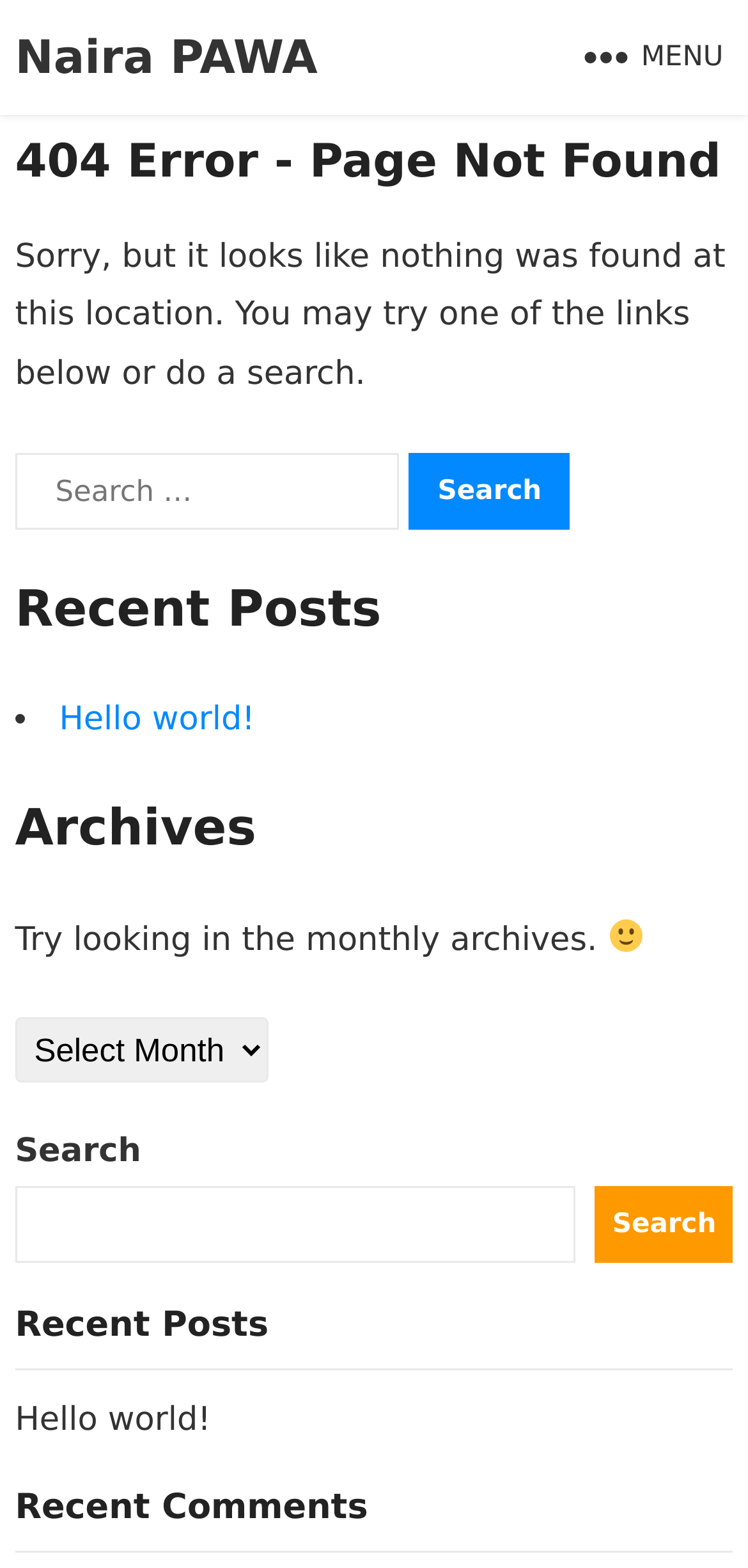Locate and provide the bounding box coordinates for the HTML element that matches this description: "parent_node: Search name="s"".

[0.02, 0.756, 0.77, 0.805]